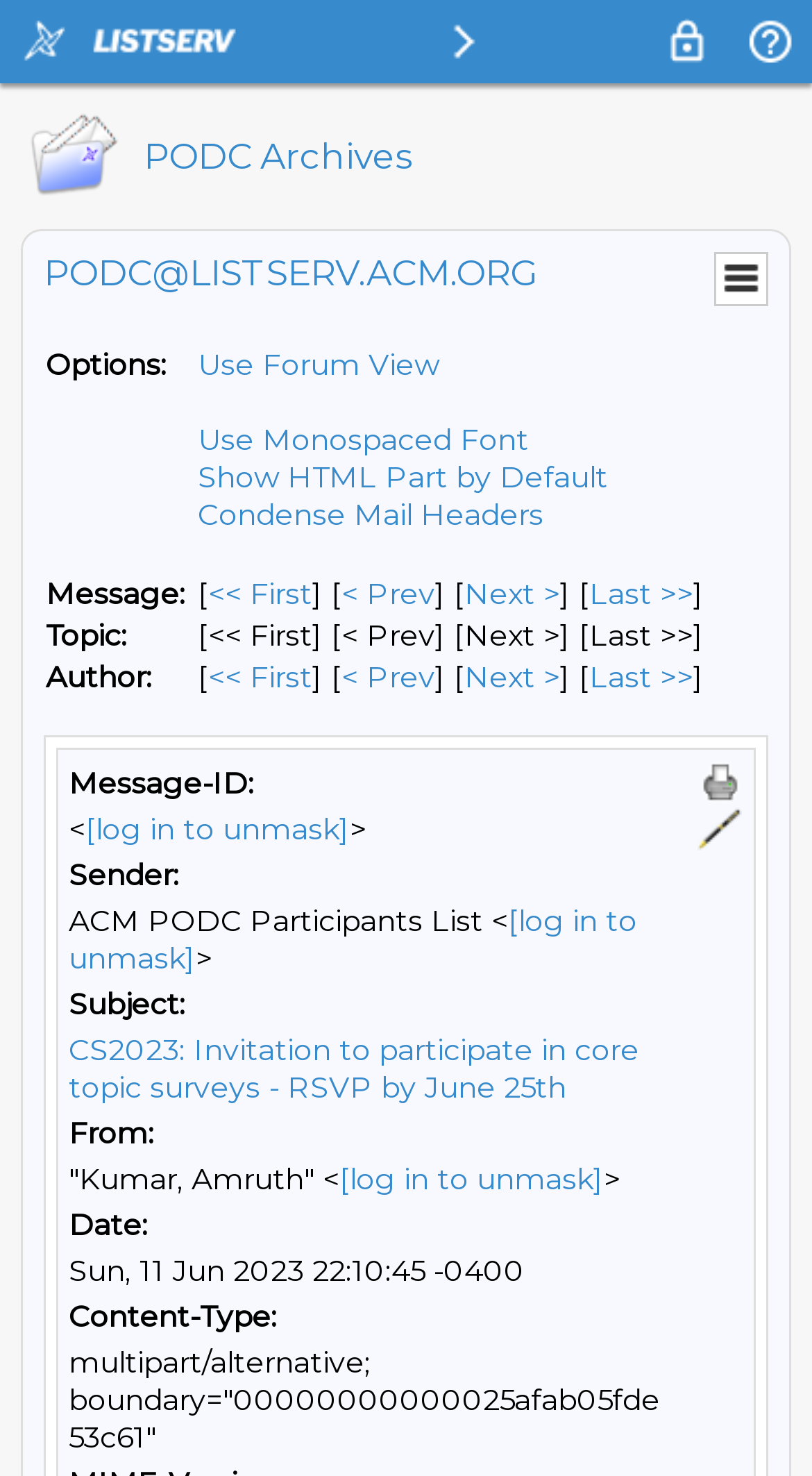Identify the bounding box coordinates of the clickable region required to complete the instruction: "Reply to the message". The coordinates should be given as four float numbers within the range of 0 and 1, i.e., [left, top, right, bottom].

[0.859, 0.546, 0.915, 0.577]